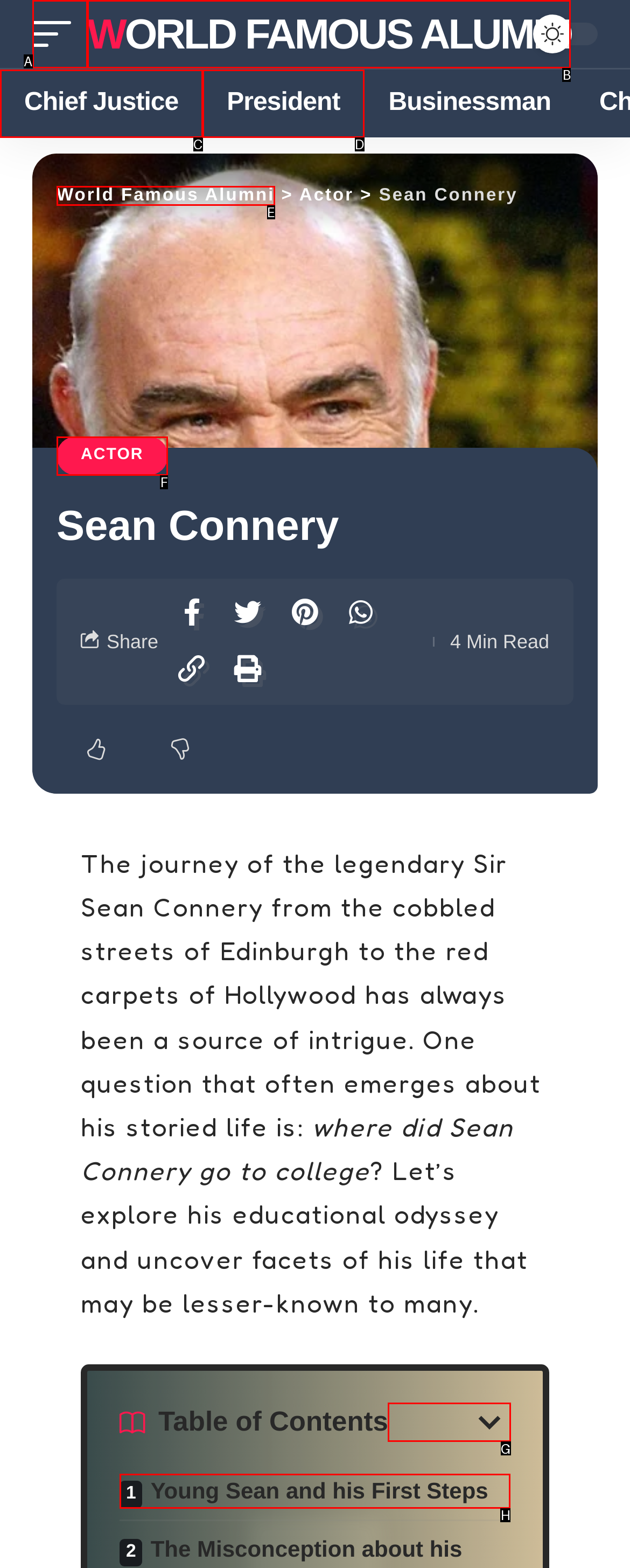Identify the correct UI element to click for the following task: Click on the link to learn about Young Sean and his First Steps Choose the option's letter based on the given choices.

H